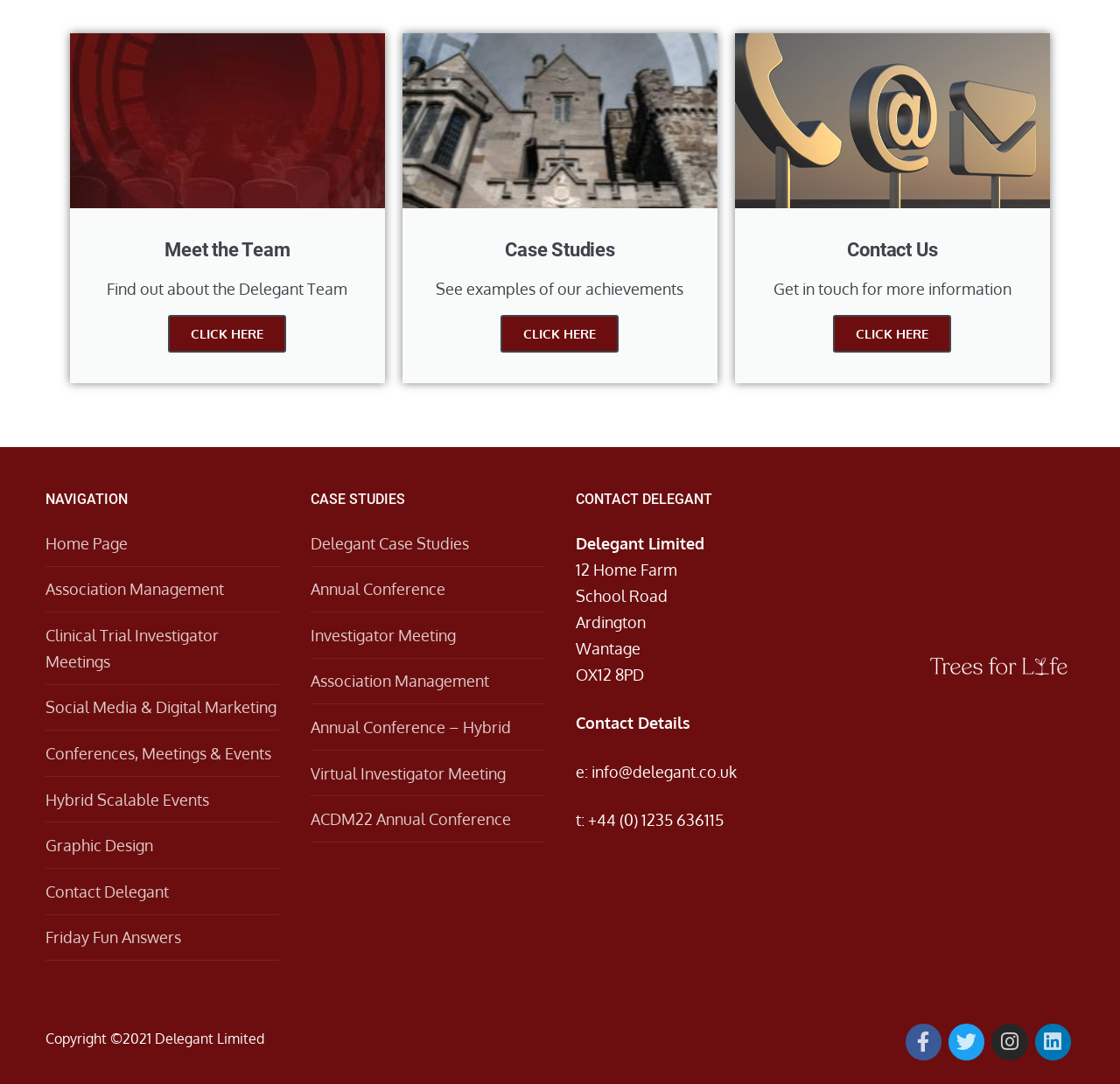How many social media links are there?
Look at the image and provide a short answer using one word or a phrase.

4